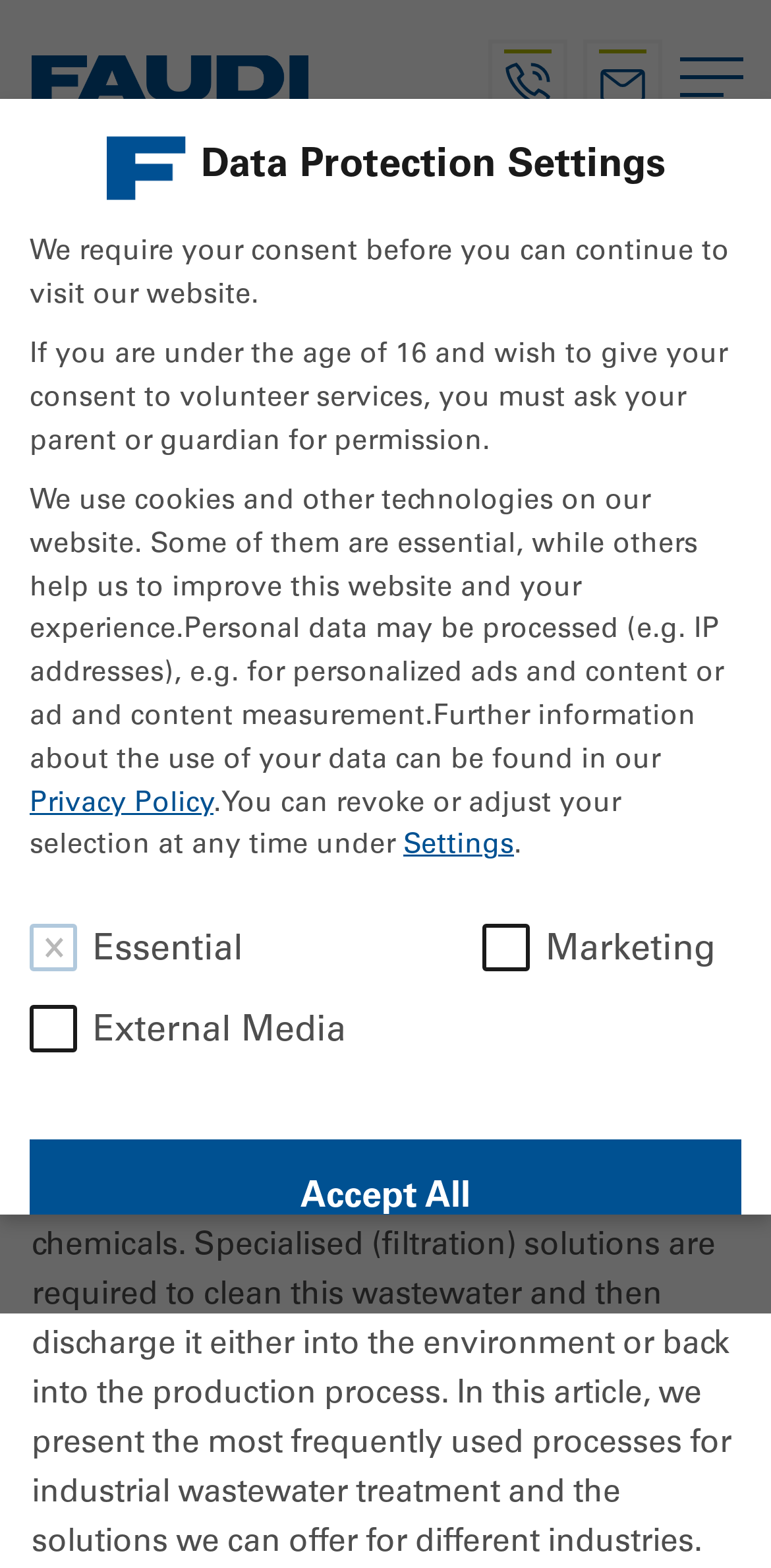What are the three types of data protection settings?
With the help of the image, please provide a detailed response to the question.

I found the three types of data protection settings by looking at the group element with the text 'Data Protection Settings' which contains three checkboxes with the labels 'Essential', 'Marketing', and 'External Media'.